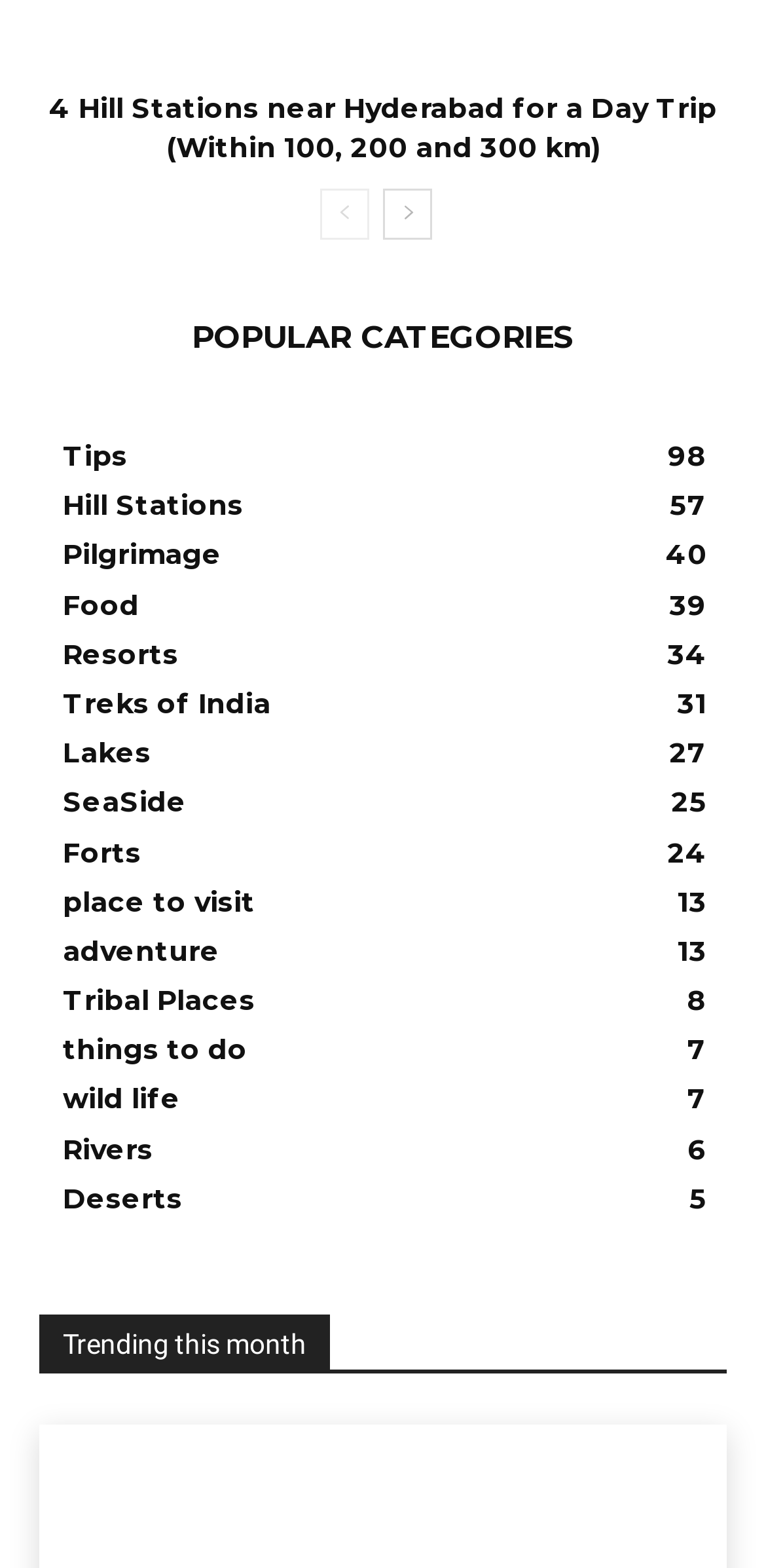What is the purpose of the 'prev-page' and 'next-page' links?
Use the image to answer the question with a single word or phrase.

Navigation